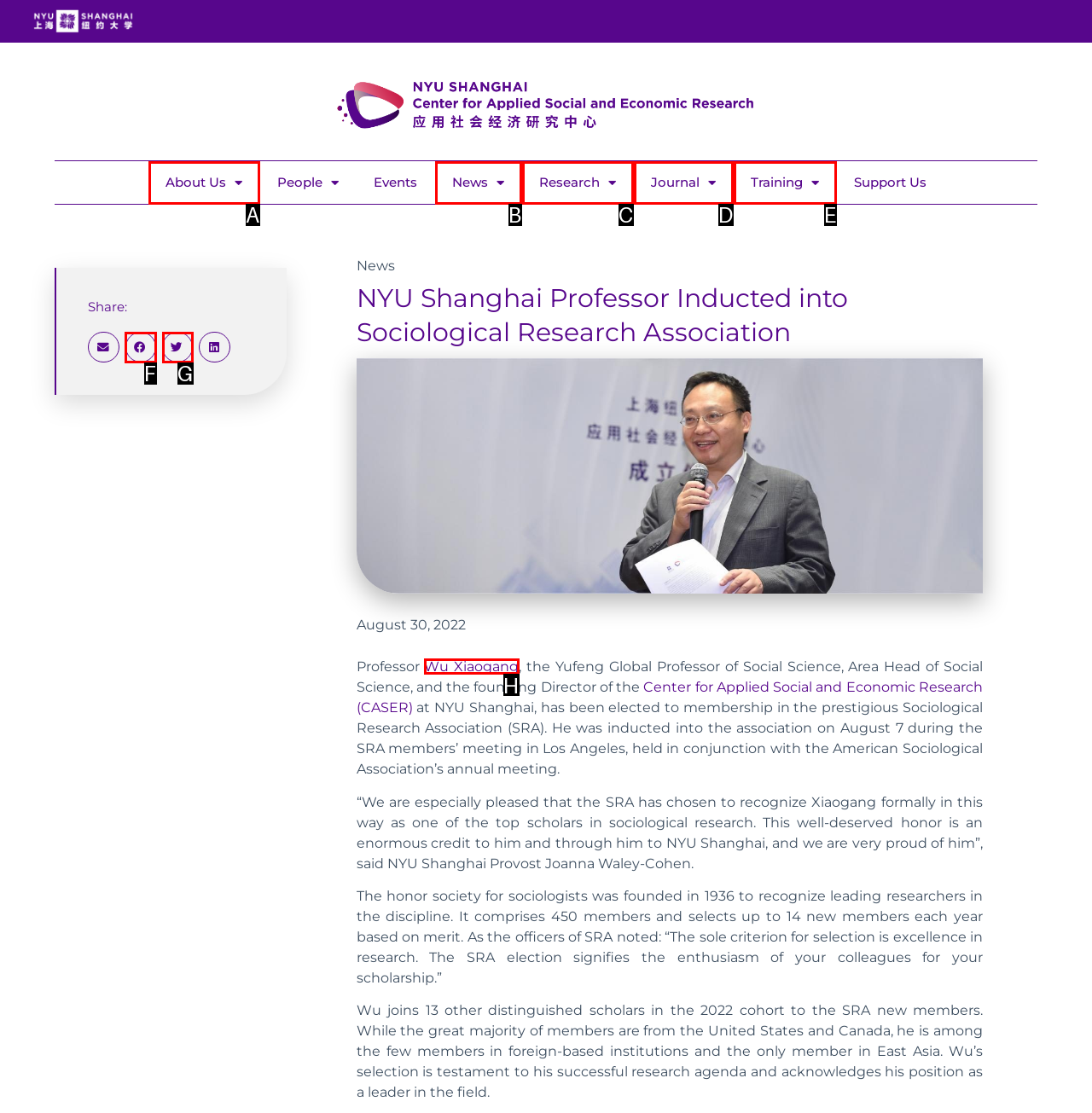Determine the appropriate lettered choice for the task: Learn about Professor Wu Xiaogang. Reply with the correct letter.

H